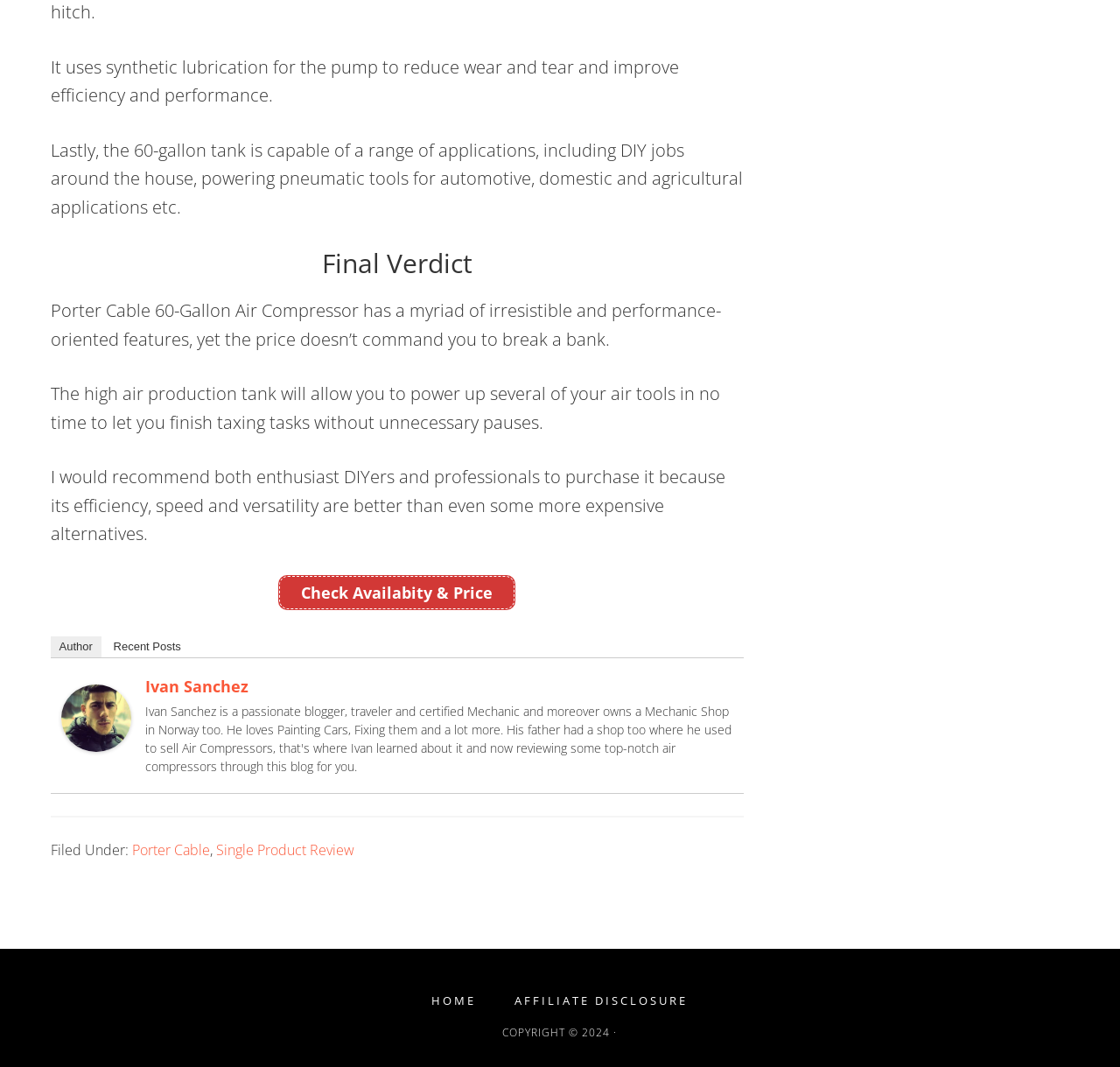Please specify the bounding box coordinates of the element that should be clicked to execute the given instruction: 'Read recent posts'. Ensure the coordinates are four float numbers between 0 and 1, expressed as [left, top, right, bottom].

[0.093, 0.596, 0.169, 0.616]